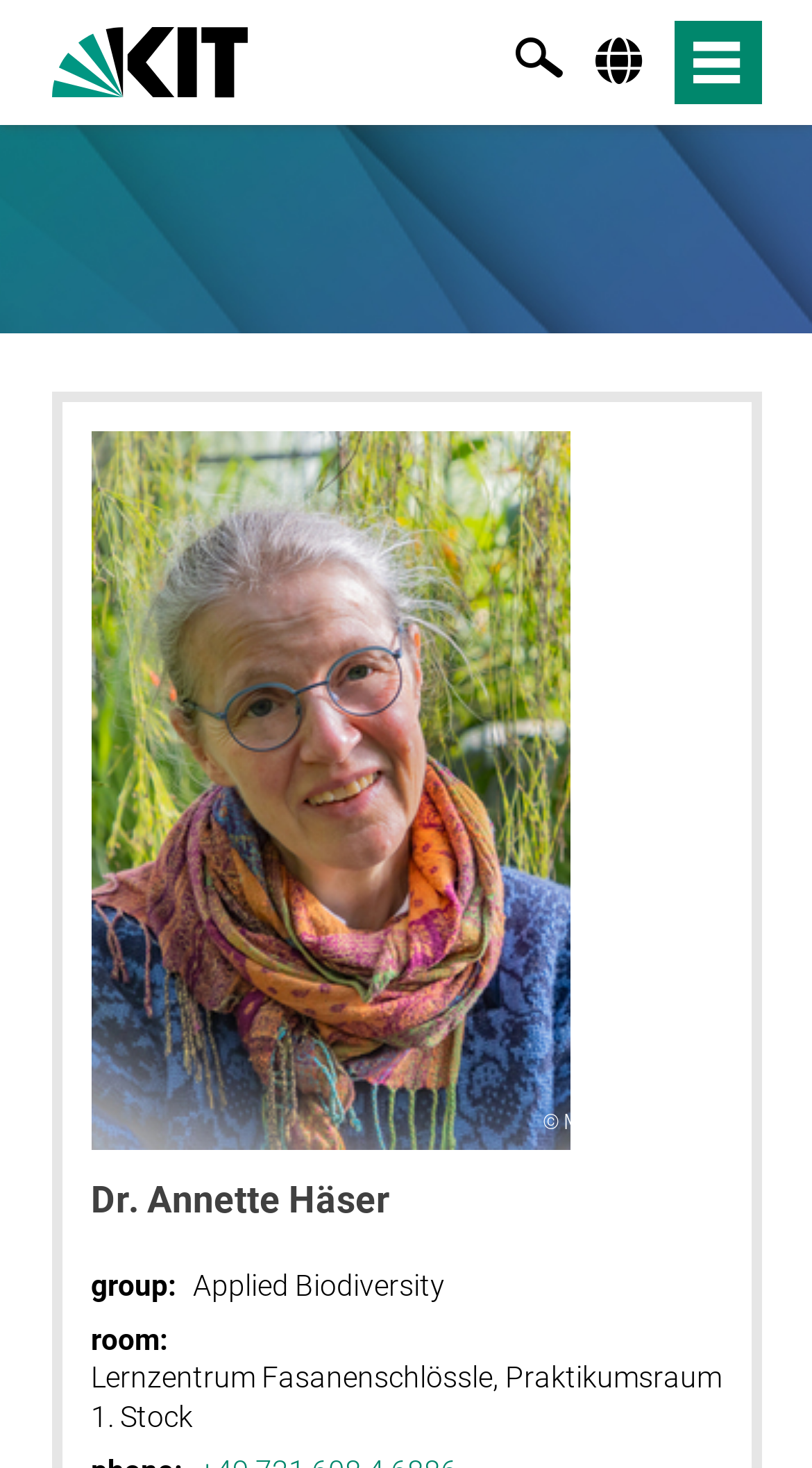Describe all the key features and sections of the webpage thoroughly.

The webpage is about Dr. Annette Häser, a scientist at the Karlsruhe Institute of Technology (KIT). At the top left, there is a link to the KIT website, accompanied by a small KIT logo. On the top right, there is a button with an icon, but no text.

Below the top section, there is a search link with a magnifying glass icon. This search link is positioned above a large figure that takes up most of the page. The figure contains an image of Annette Häser, with her name written in a heading below the image. 

To the right of the image, there are several lines of text providing more information about Dr. Häser. The text includes her group affiliation, "Applied Biodiversity", and her room location, "Lernzentrum Fasanenschlössle, Praktikumsraum 1. Stock". Additionally, there is a mention of "Maren Riemann" below the image, but it is not clear what her relation to Dr. Häser is.